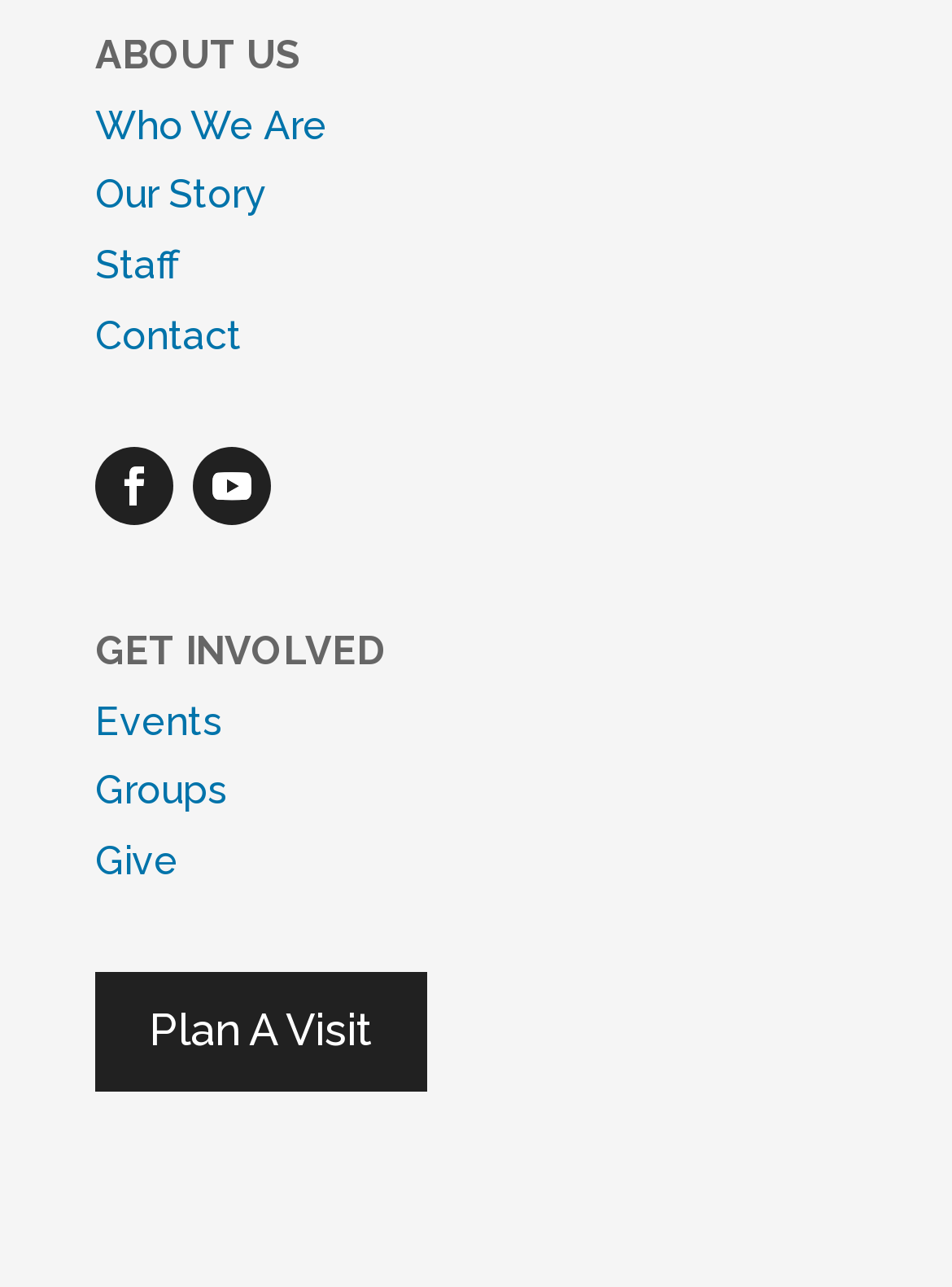Please provide a brief answer to the question using only one word or phrase: 
What is the last link on the webpage?

Plan A Visit